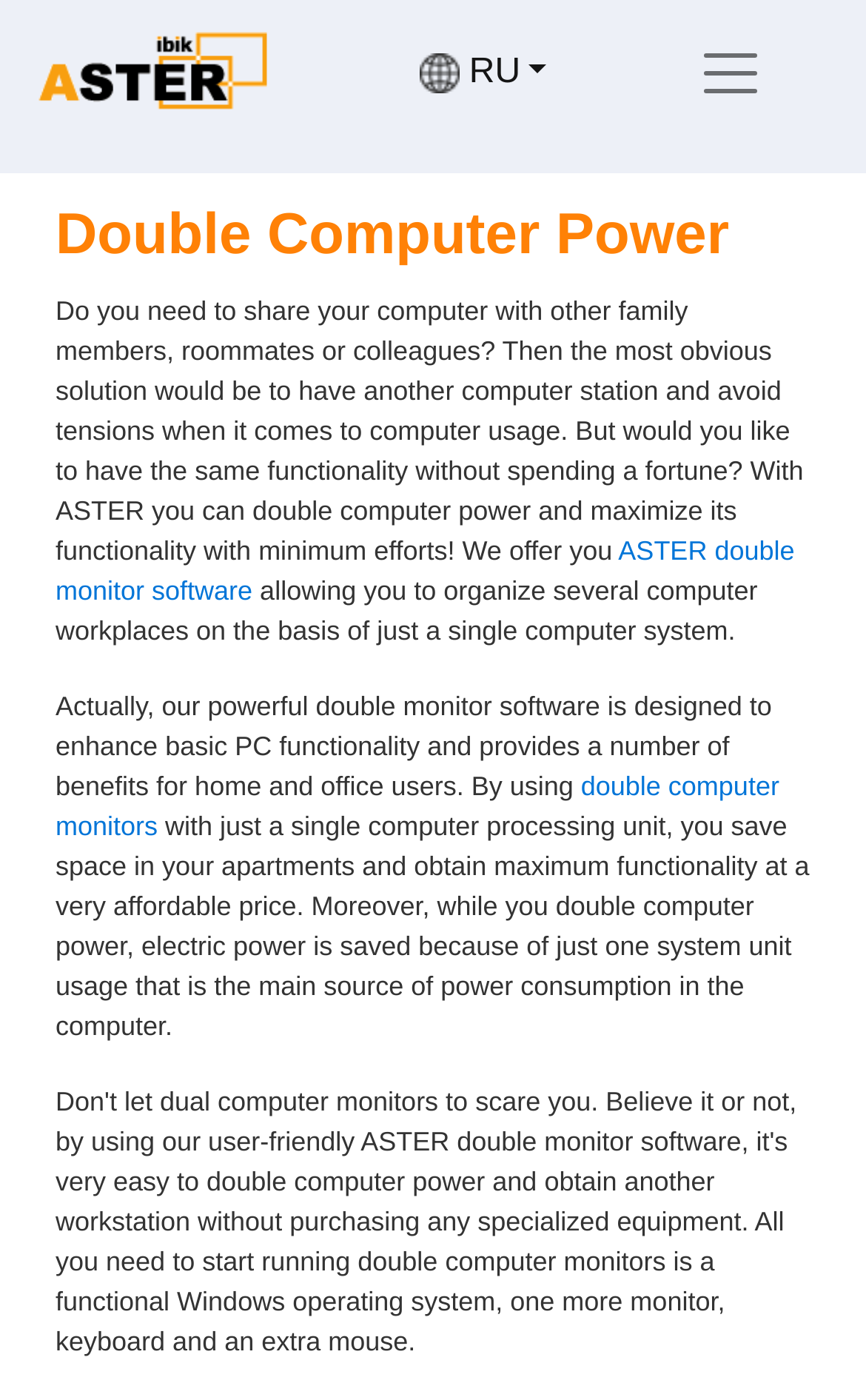Can you find the bounding box coordinates for the UI element given this description: "alt="GCFL.net: Good, Clean Funnies List""? Provide the coordinates as four float numbers between 0 and 1: [left, top, right, bottom].

None